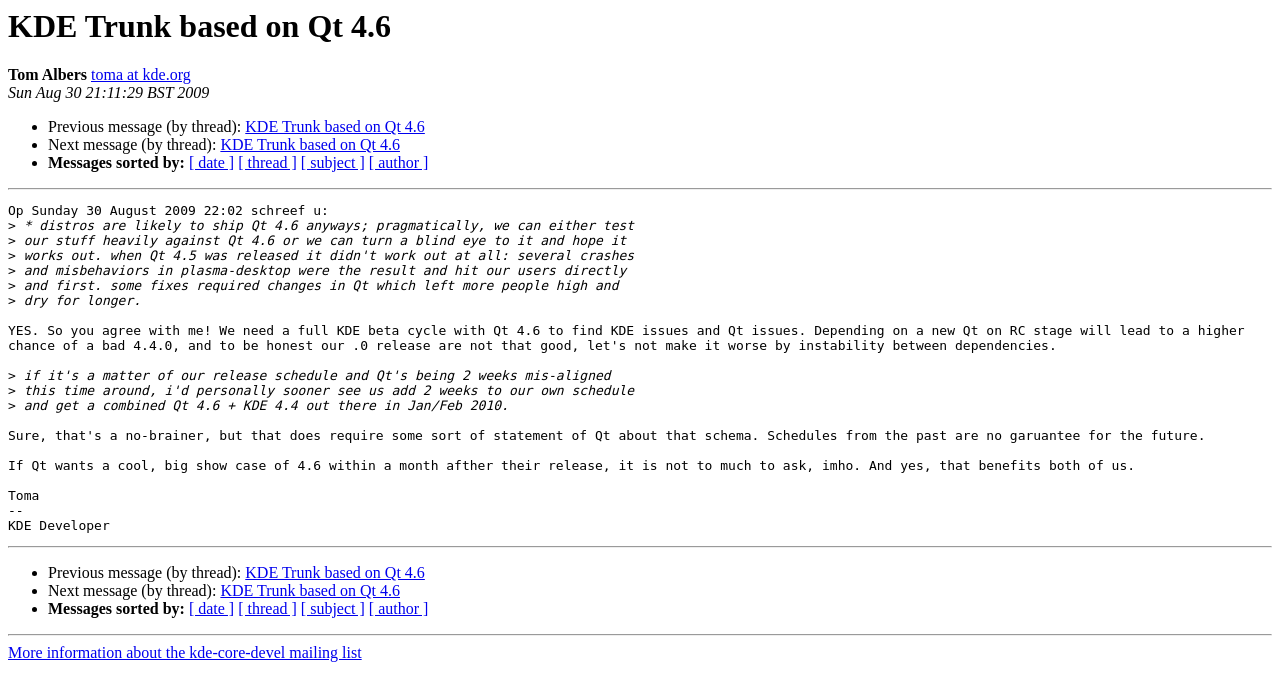Please analyze the image and provide a thorough answer to the question:
What is the topic of discussion in this message?

The topic of discussion in this message is KDE Trunk based on Qt 4.6, which is indicated by the heading element 'KDE Trunk based on Qt 4.6' at the top of the webpage and also mentioned in the message content.